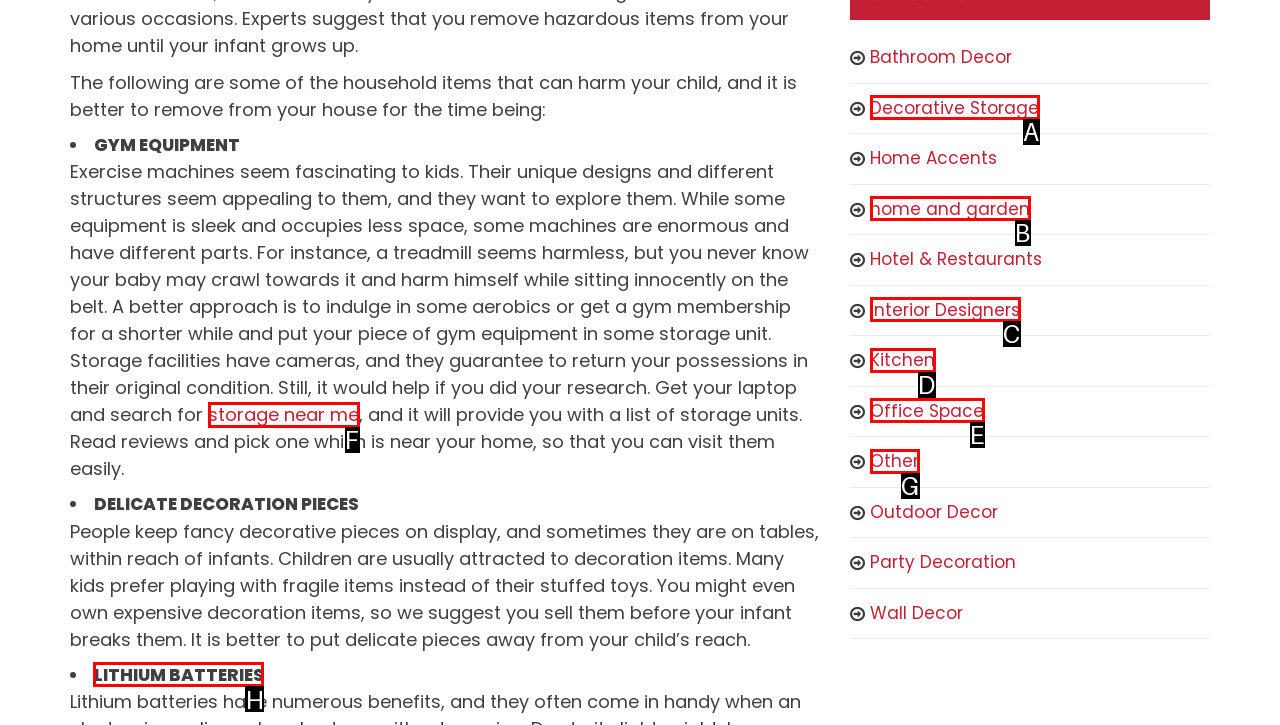Identify the letter of the UI element you should interact with to perform the task: View recent posts
Reply with the appropriate letter of the option.

None